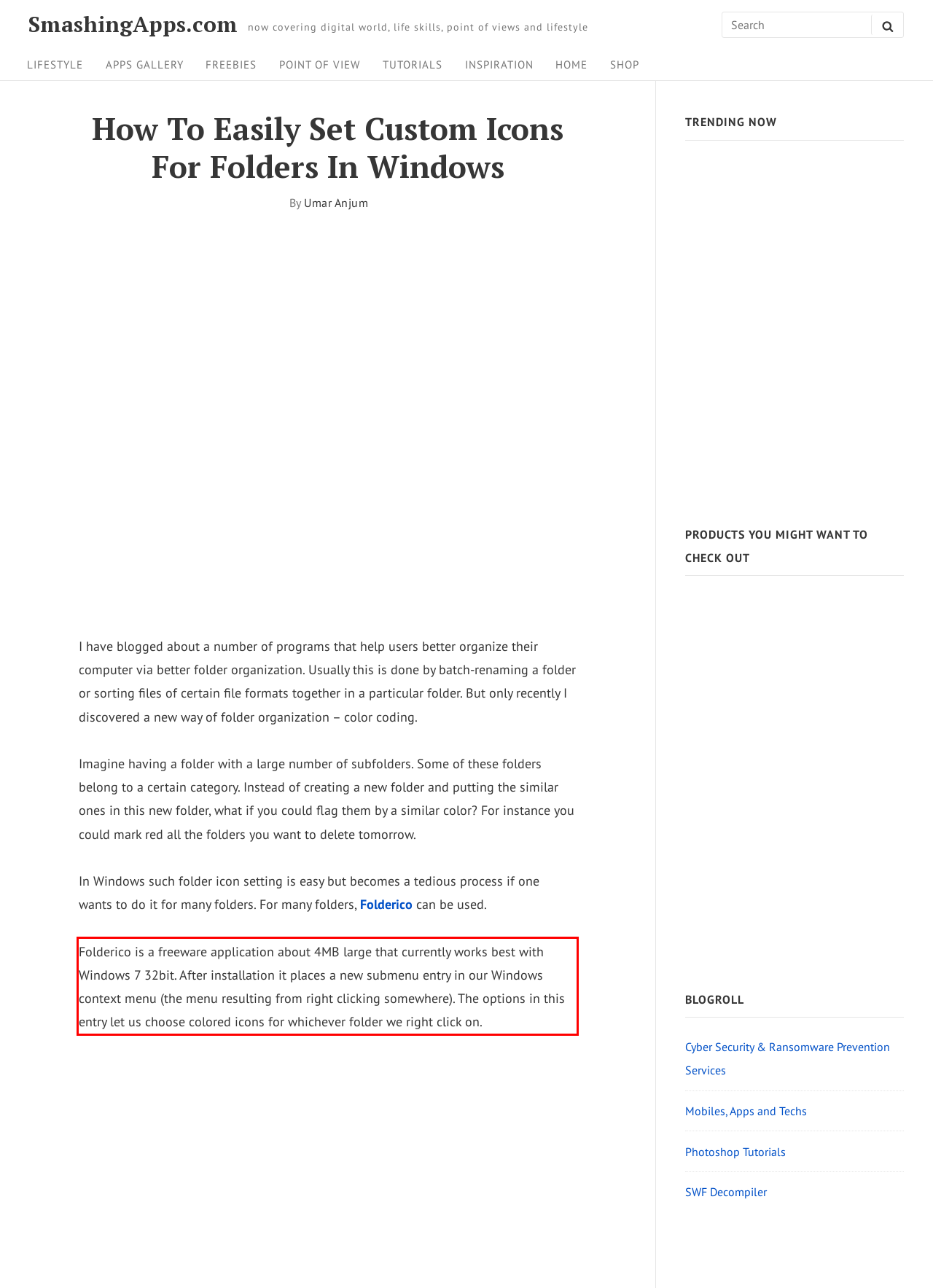Please perform OCR on the UI element surrounded by the red bounding box in the given webpage screenshot and extract its text content.

Folderico is a freeware application about 4MB large that currently works best with Windows 7 32bit. After installation it places a new submenu entry in our Windows context menu (the menu resulting from right clicking somewhere). The options in this entry let us choose colored icons for whichever folder we right click on.